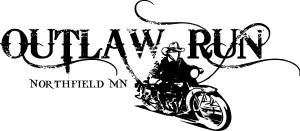What is the figure wearing on its head?
From the details in the image, provide a complete and detailed answer to the question.

The illustration of the motorcyclist features a figure wearing a cowboy hat, which is a distinctive part of the overall design and adds to the theme of the Outlaw Run event.